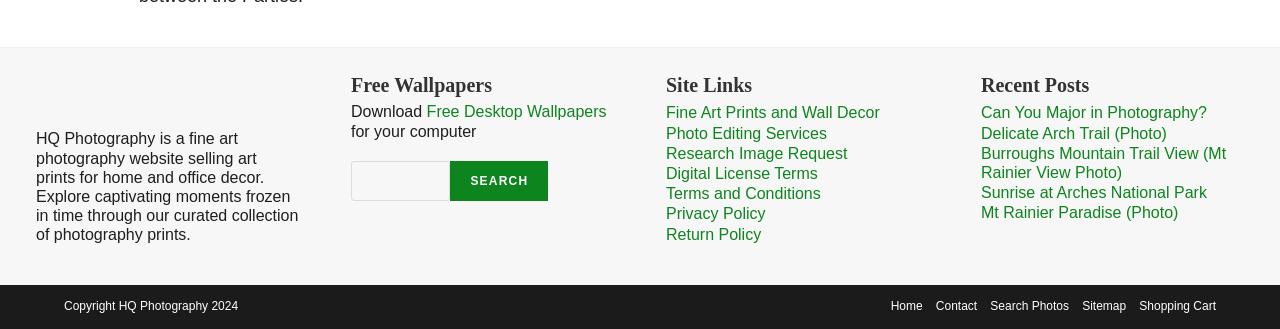Please give a concise answer to this question using a single word or phrase: 
What is the purpose of the search function?

Search Photos